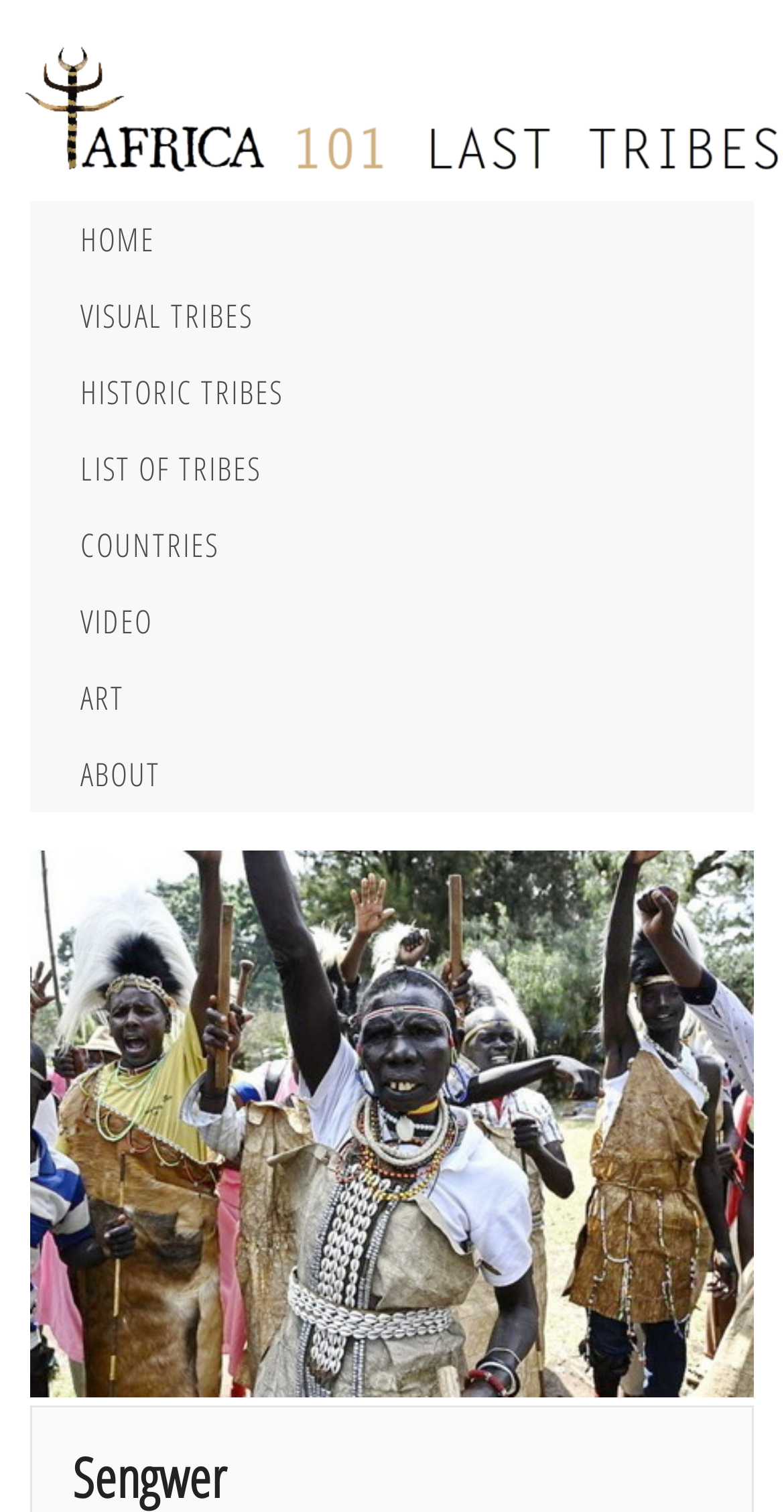What is the name of the tribe featured on this page?
Look at the screenshot and give a one-word or phrase answer.

Sengwer